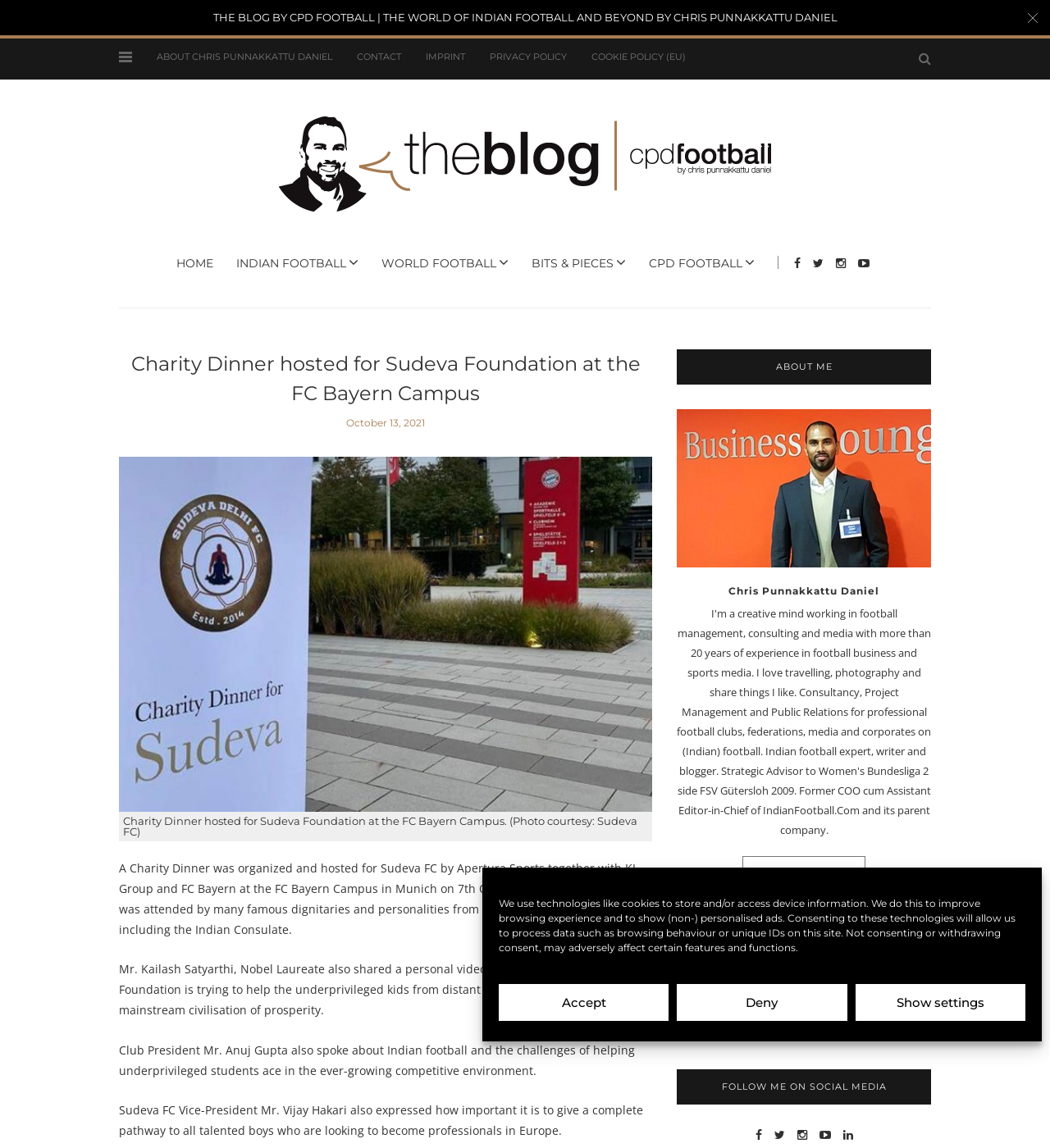Kindly respond to the following question with a single word or a brief phrase: 
What is the name of the blog?

CPD Football